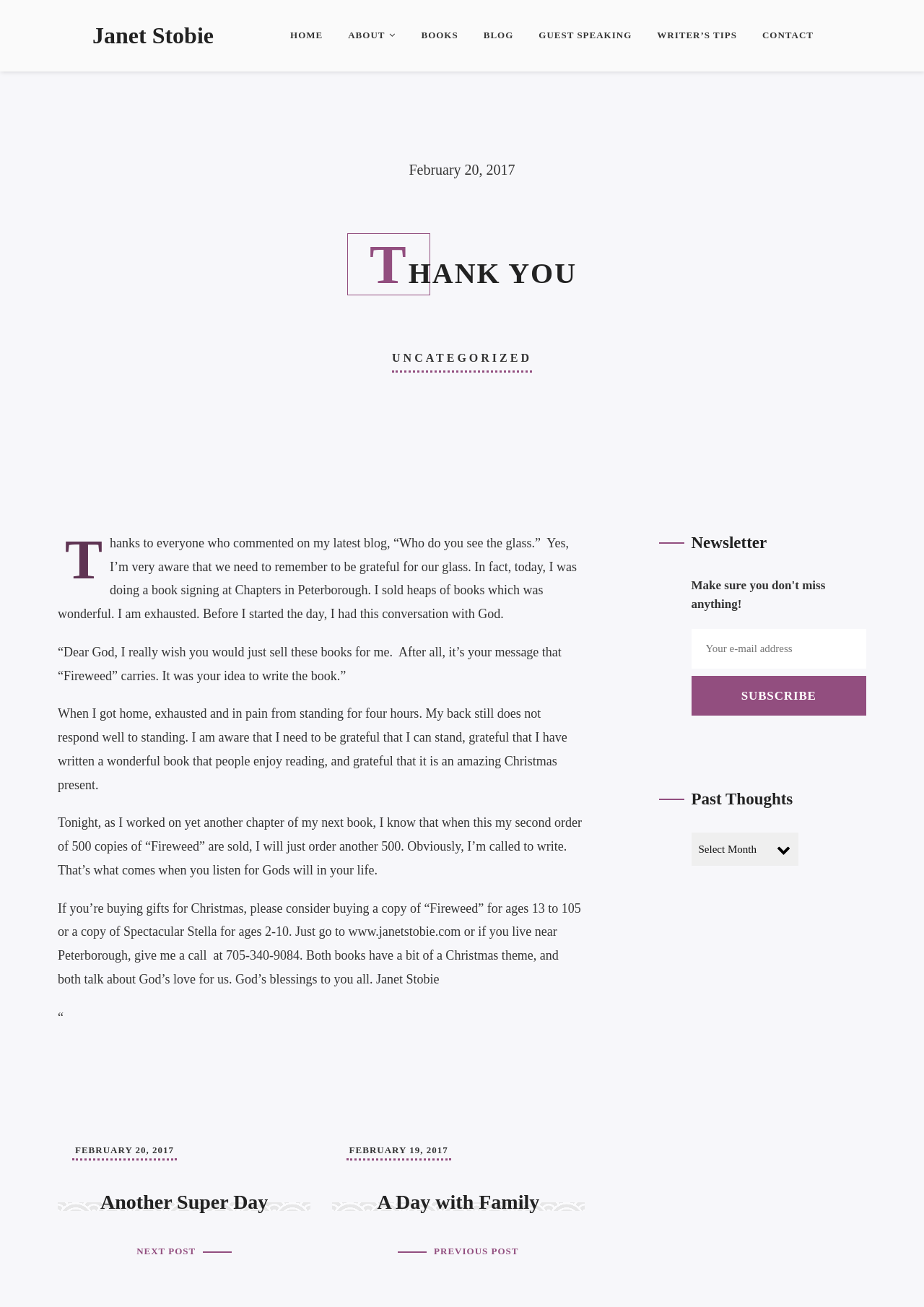Determine the bounding box coordinates of the clickable region to follow the instruction: "View the 'Past Thoughts' section".

[0.748, 0.603, 0.938, 0.62]